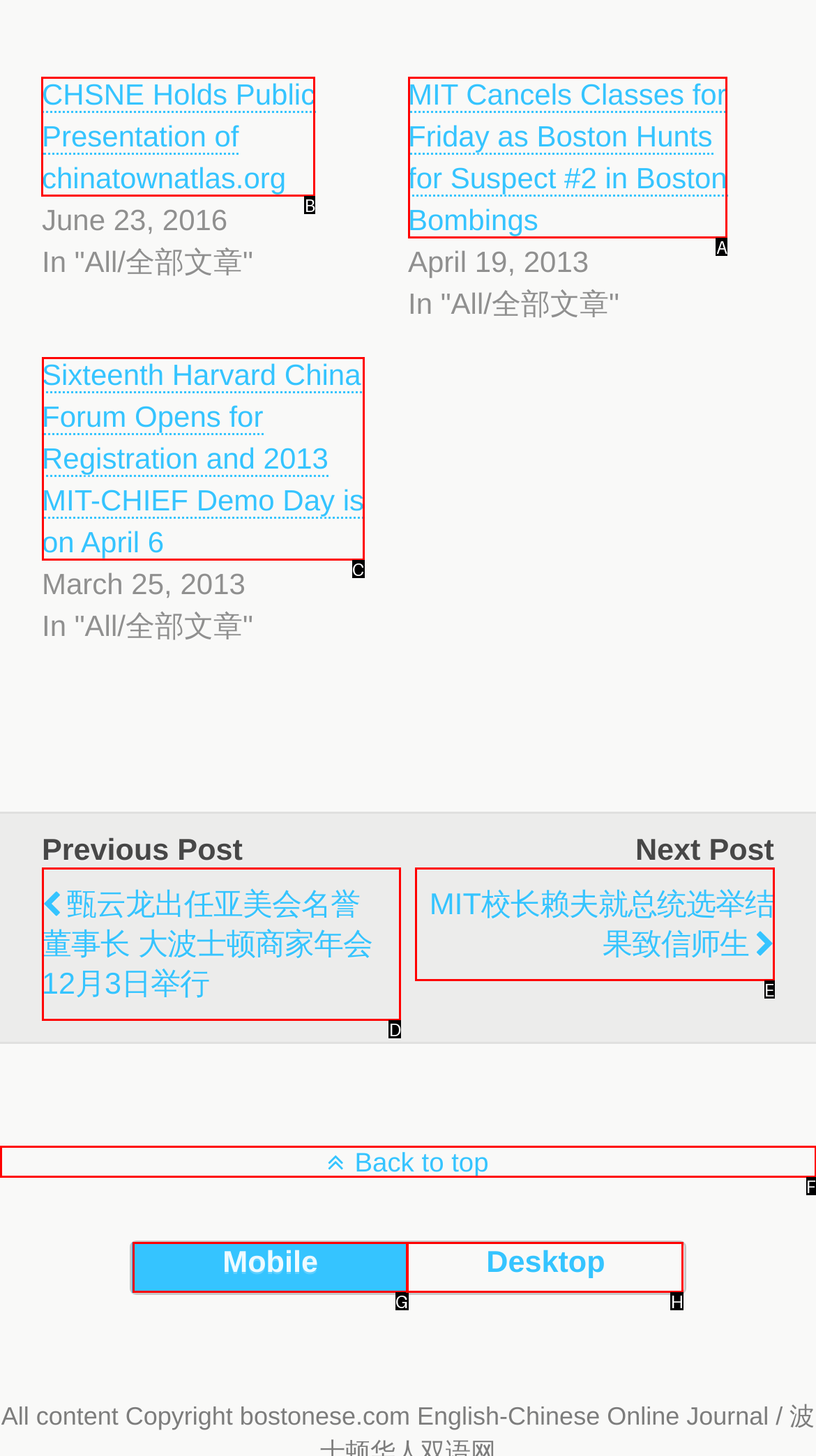Among the marked elements in the screenshot, which letter corresponds to the UI element needed for the task: Read about kitty-themed apparel?

None